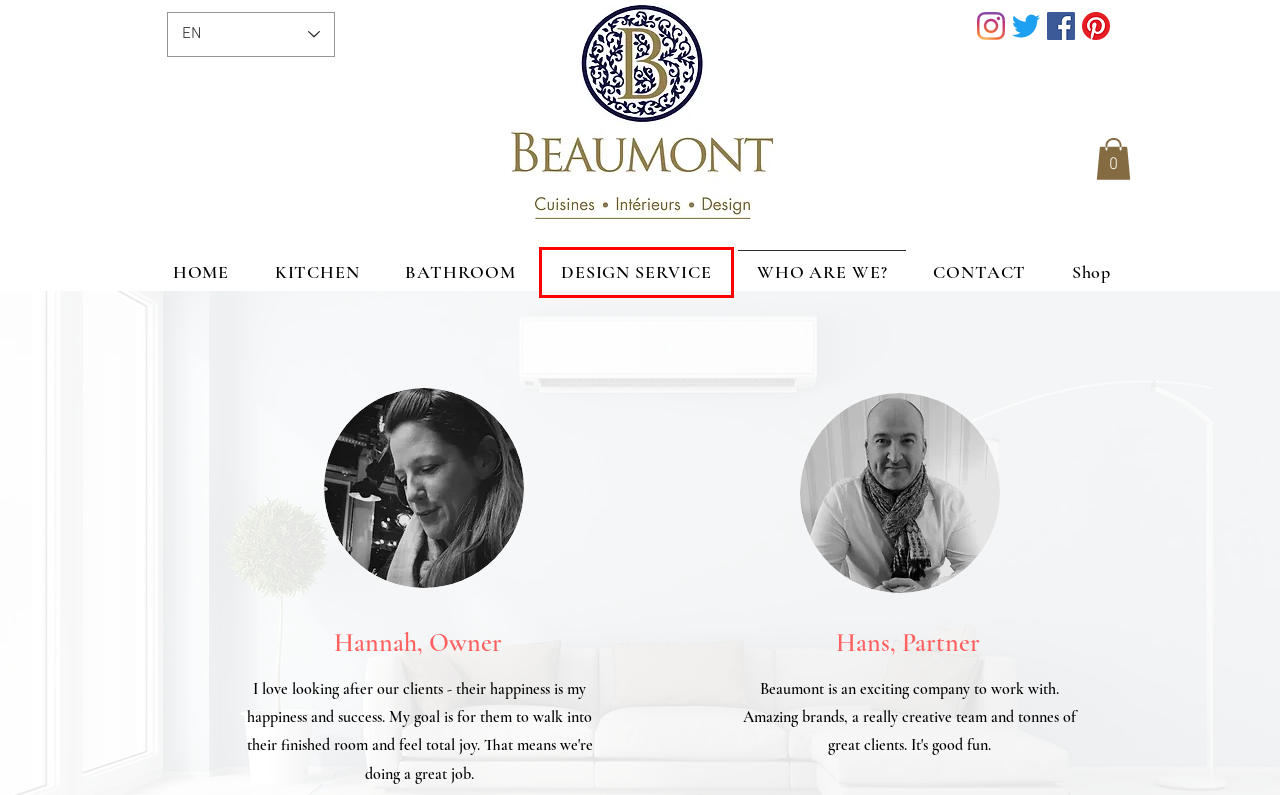Review the screenshot of a webpage that includes a red bounding box. Choose the webpage description that best matches the new webpage displayed after clicking the element within the bounding box. Here are the candidates:
A. CONTACT | Beaumont
B. KITCHEN | Beaumont
C. Neptune by Beaumont - cuisines intérieurs design - France
D. Cart Page | Beaumont
E. DESIGN SERVICE | Beaumont
F. Terms & Conditions | Beaumont
G. BATHROOM | Beaumont
H. Shop | Beaumont

E